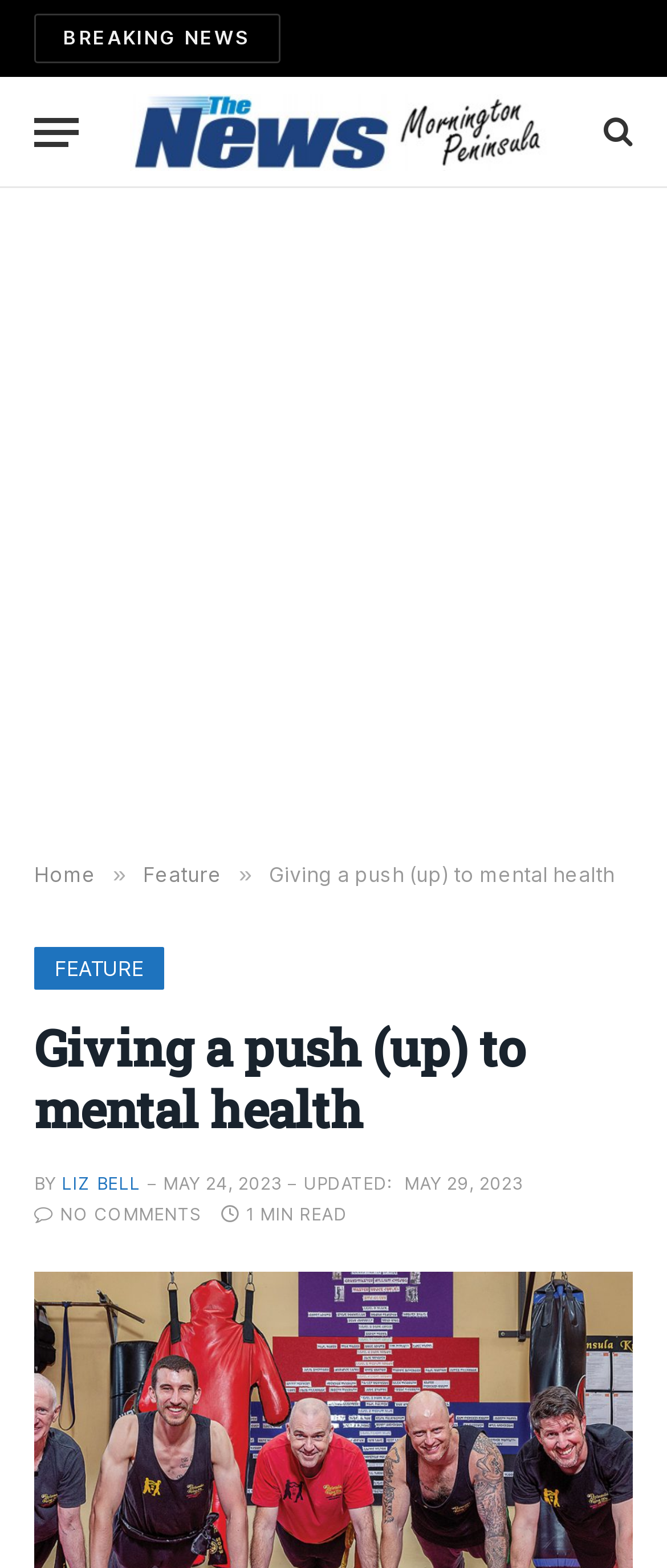Please respond to the question using a single word or phrase:
What is the author of the article?

LIZ BELL